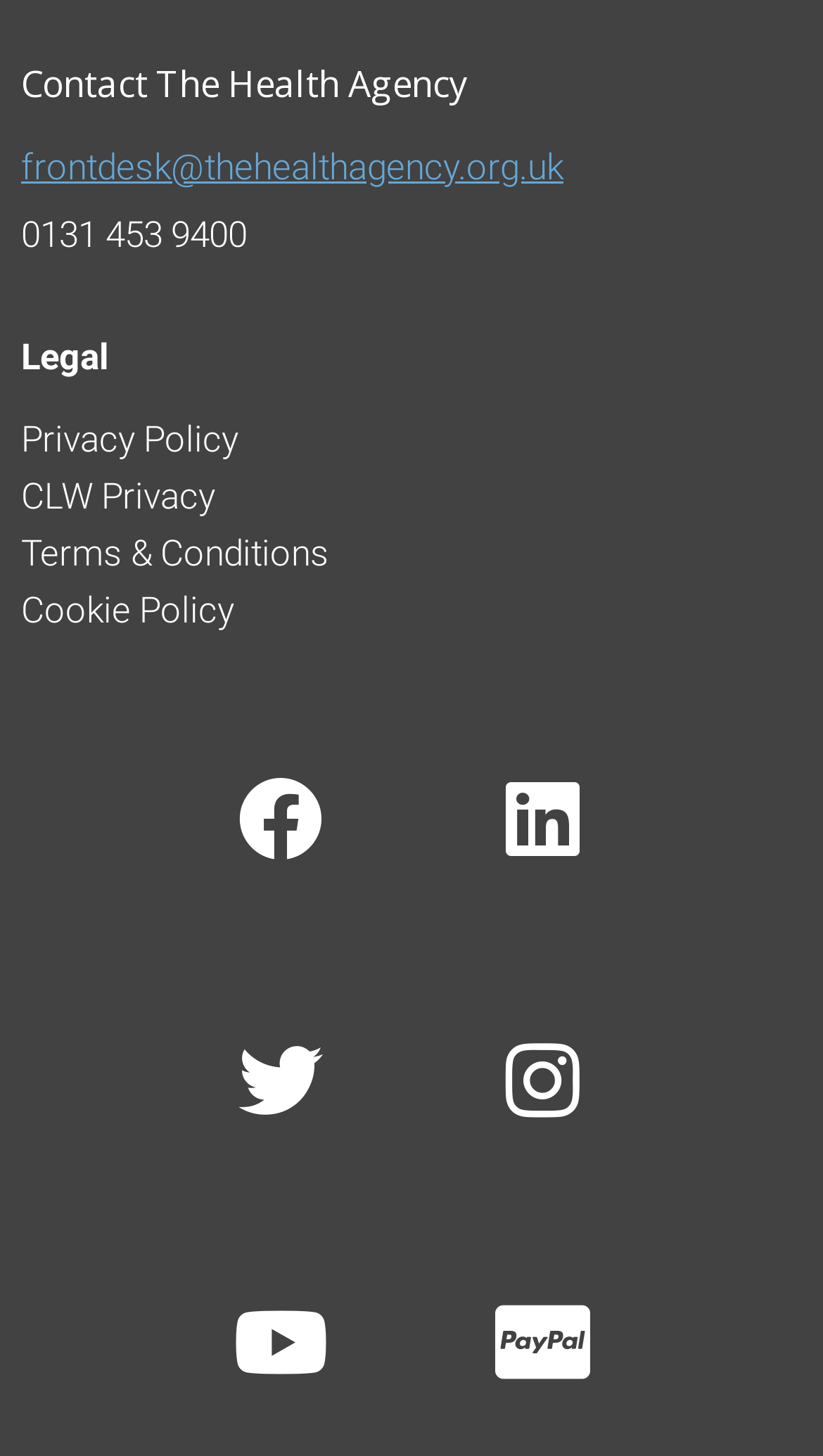What payment method is accepted by the health agency?
Look at the image and respond with a one-word or short phrase answer.

Paypal